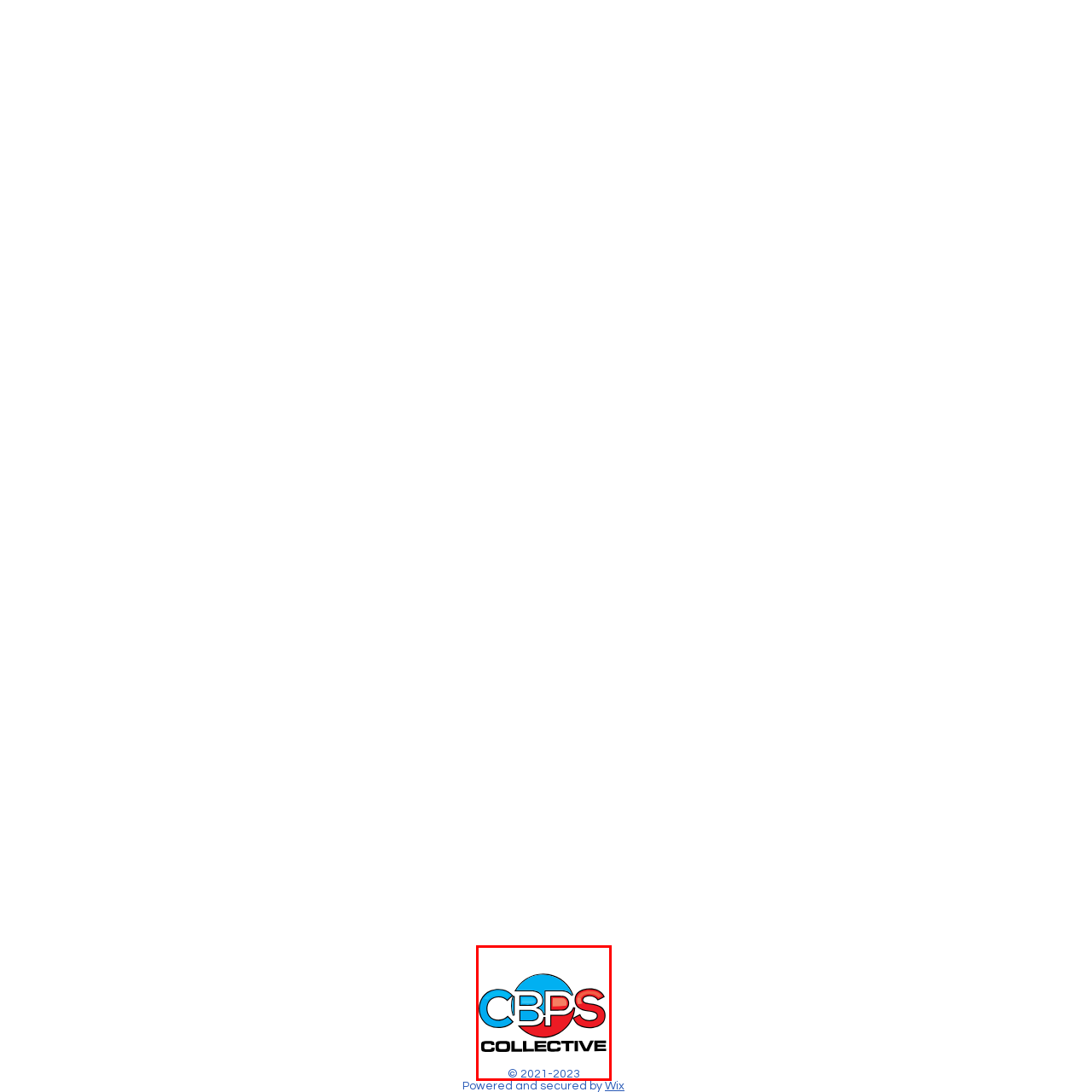Pay attention to the section of the image delineated by the white outline and provide a detailed response to the subsequent question, based on your observations: 
What is the theme of the logo's circular design?

The circular motif in the logo is divided into red and blue sections, symbolizing unity and collaboration within the community, which is the core theme of the 'Community Based Public Safety' initiative.